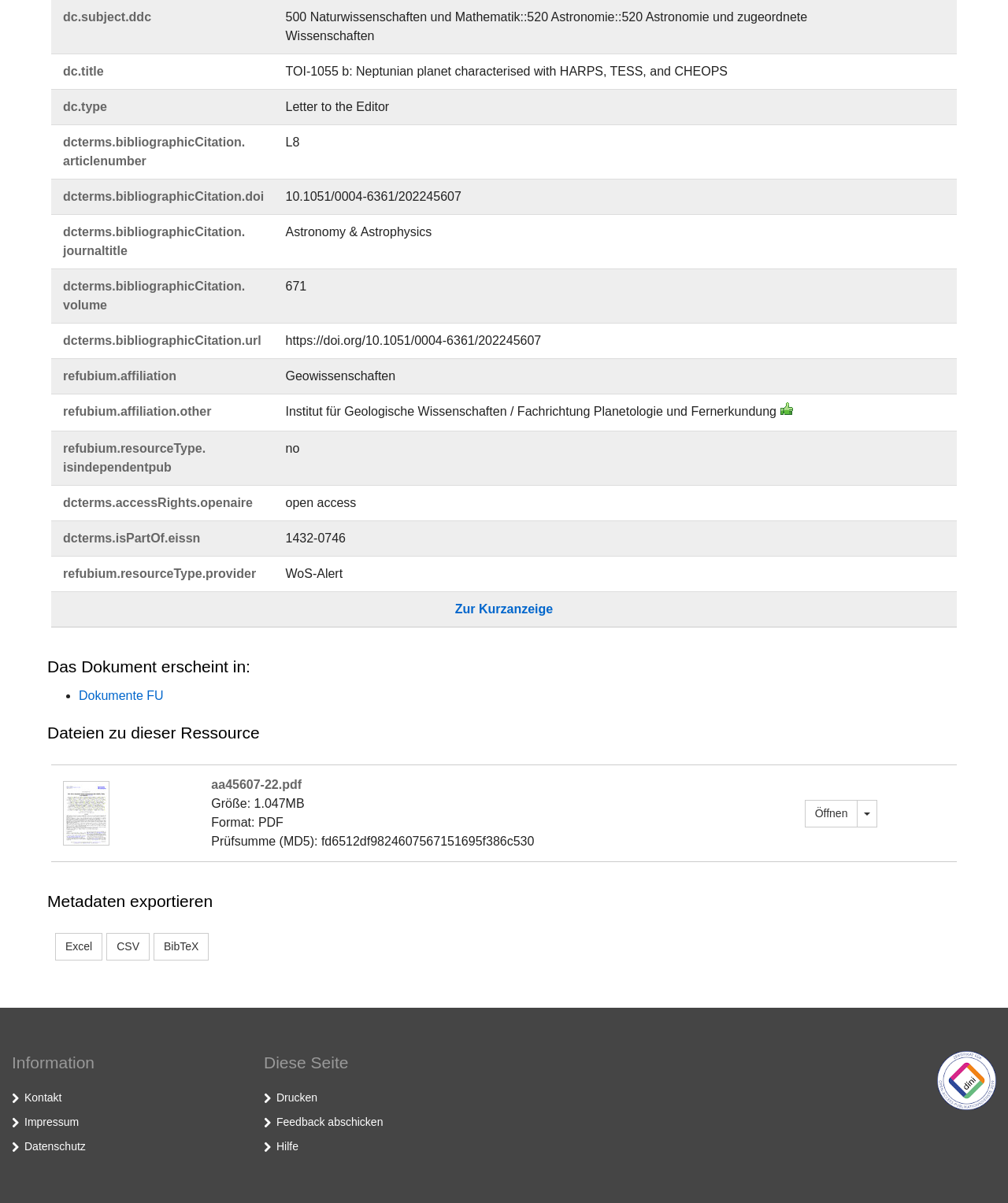Identify the bounding box coordinates of the area you need to click to perform the following instruction: "Open the 'Öffnen' link".

[0.798, 0.665, 0.851, 0.688]